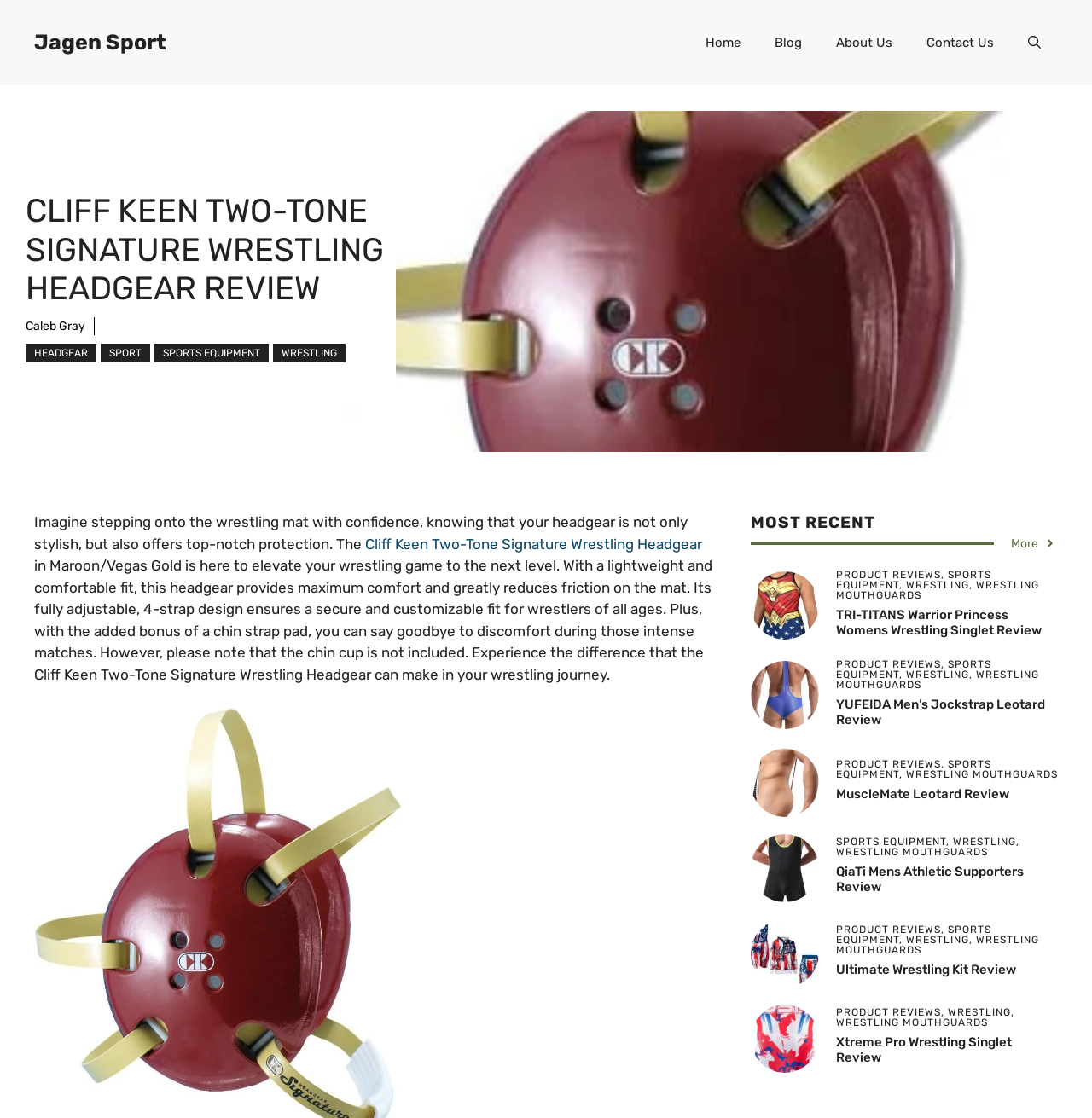Look at the image and give a detailed response to the following question: Who is the author of the review?

The link 'Caleb Gray' is listed at the top of the webpage, indicating that Caleb Gray is the author of the review.